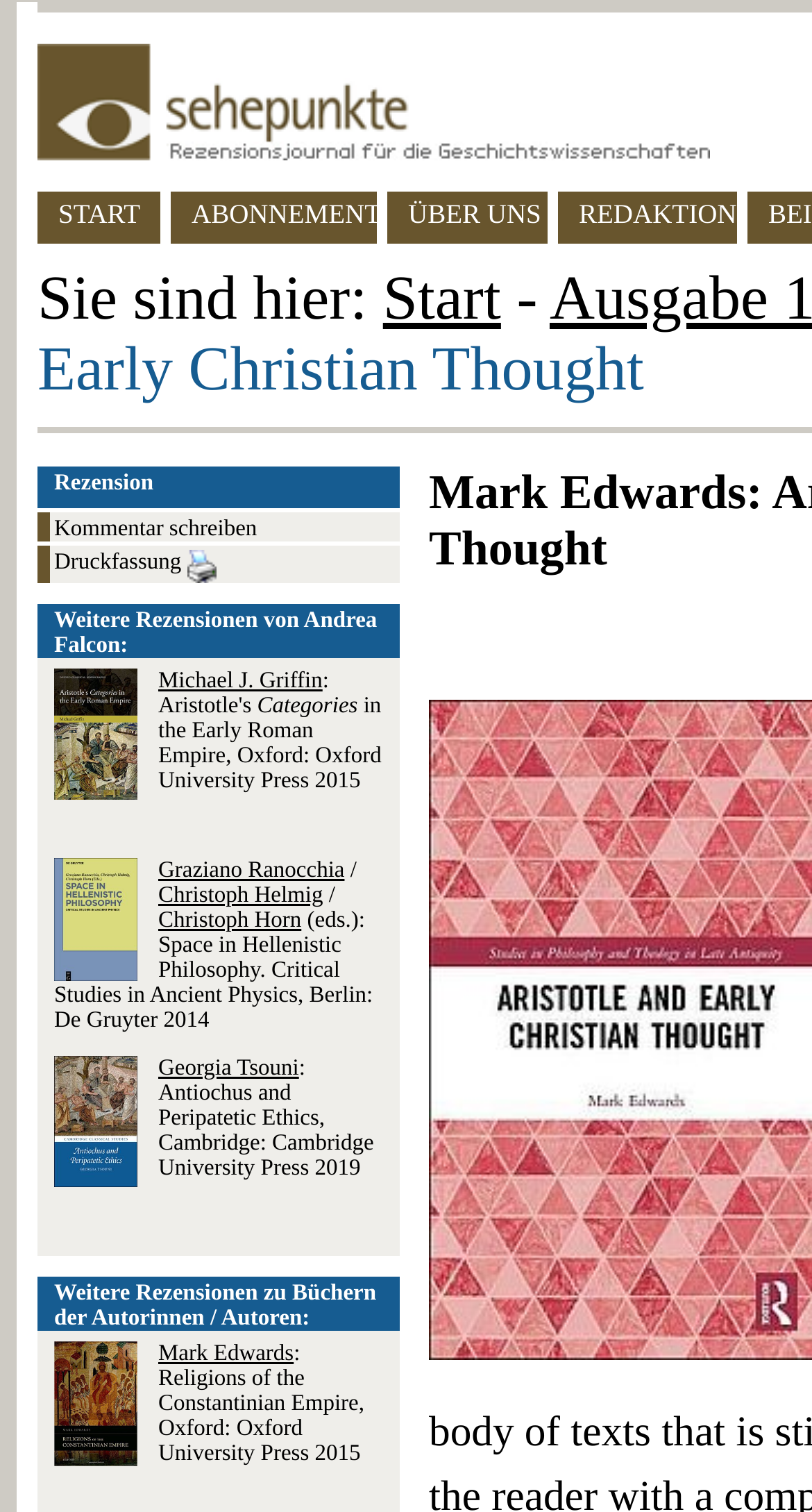Respond to the question below with a single word or phrase:
How many book recommendations are there on this page?

4